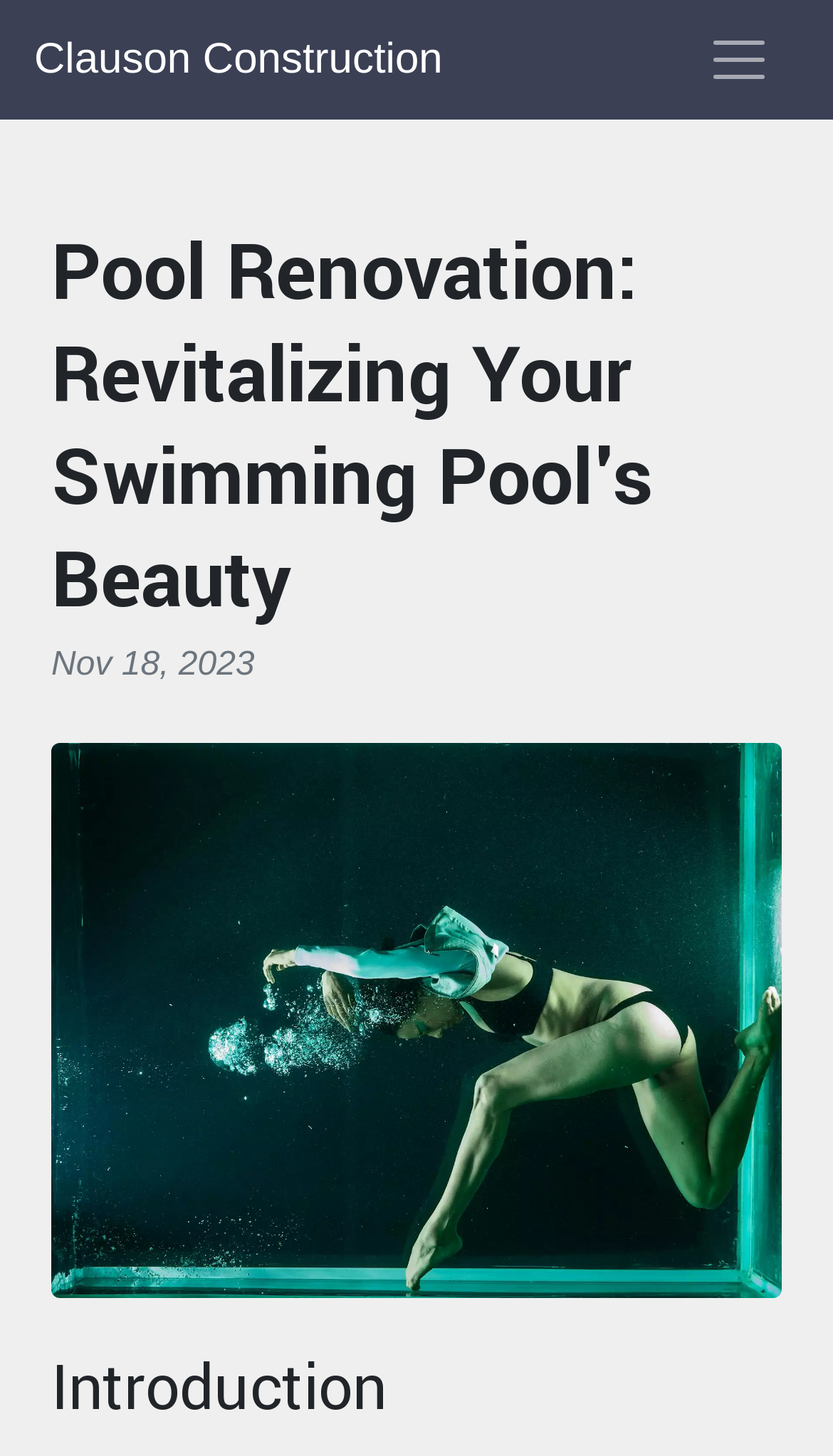What is the purpose of the button at the top right?
Use the information from the image to give a detailed answer to the question.

The button at the top right of the webpage is labeled as 'Toggle navigation', which suggests that it is used to expand or collapse the navigation menu.